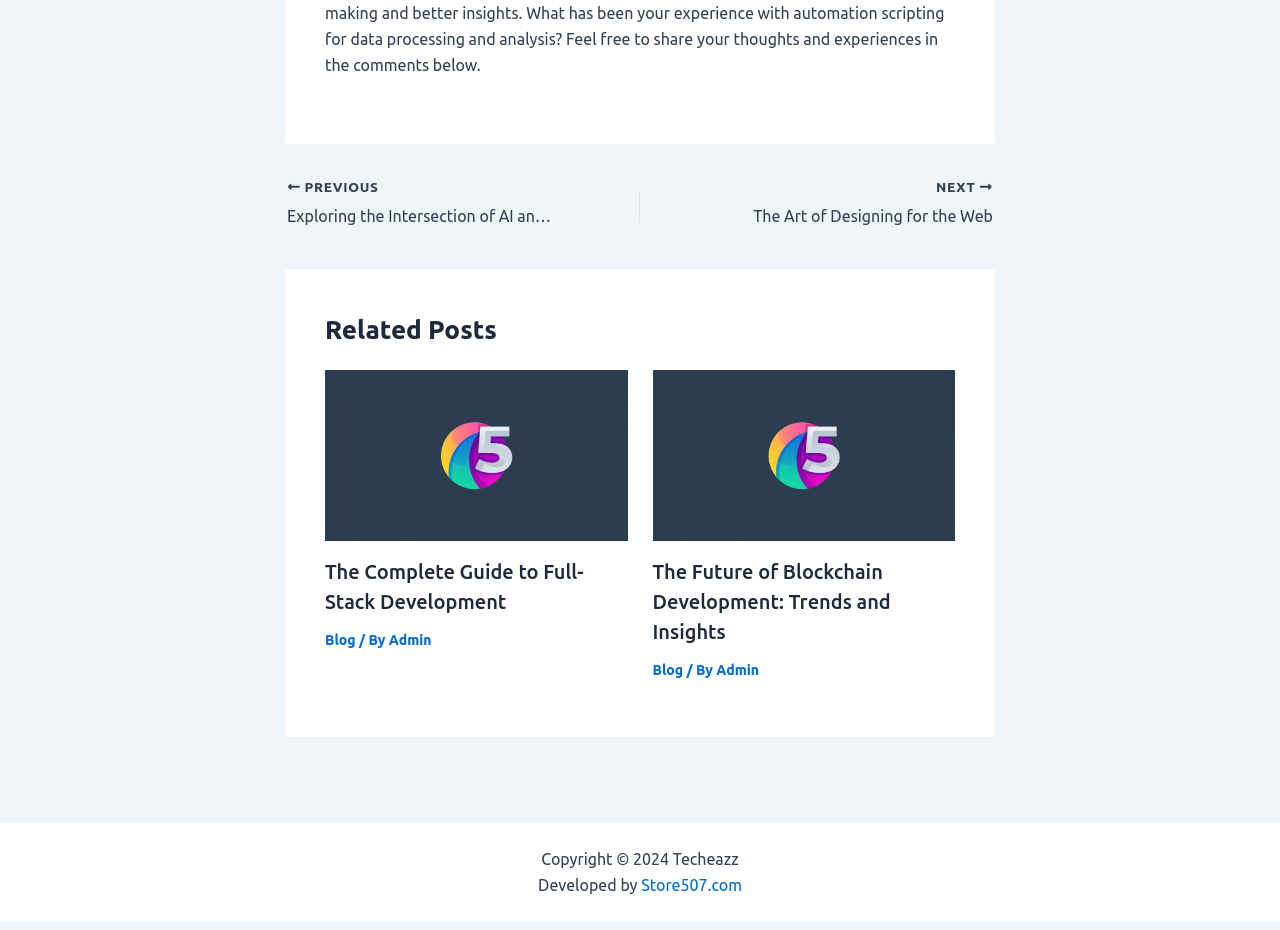How many related posts are shown?
Based on the image, give a concise answer in the form of a single word or short phrase.

2